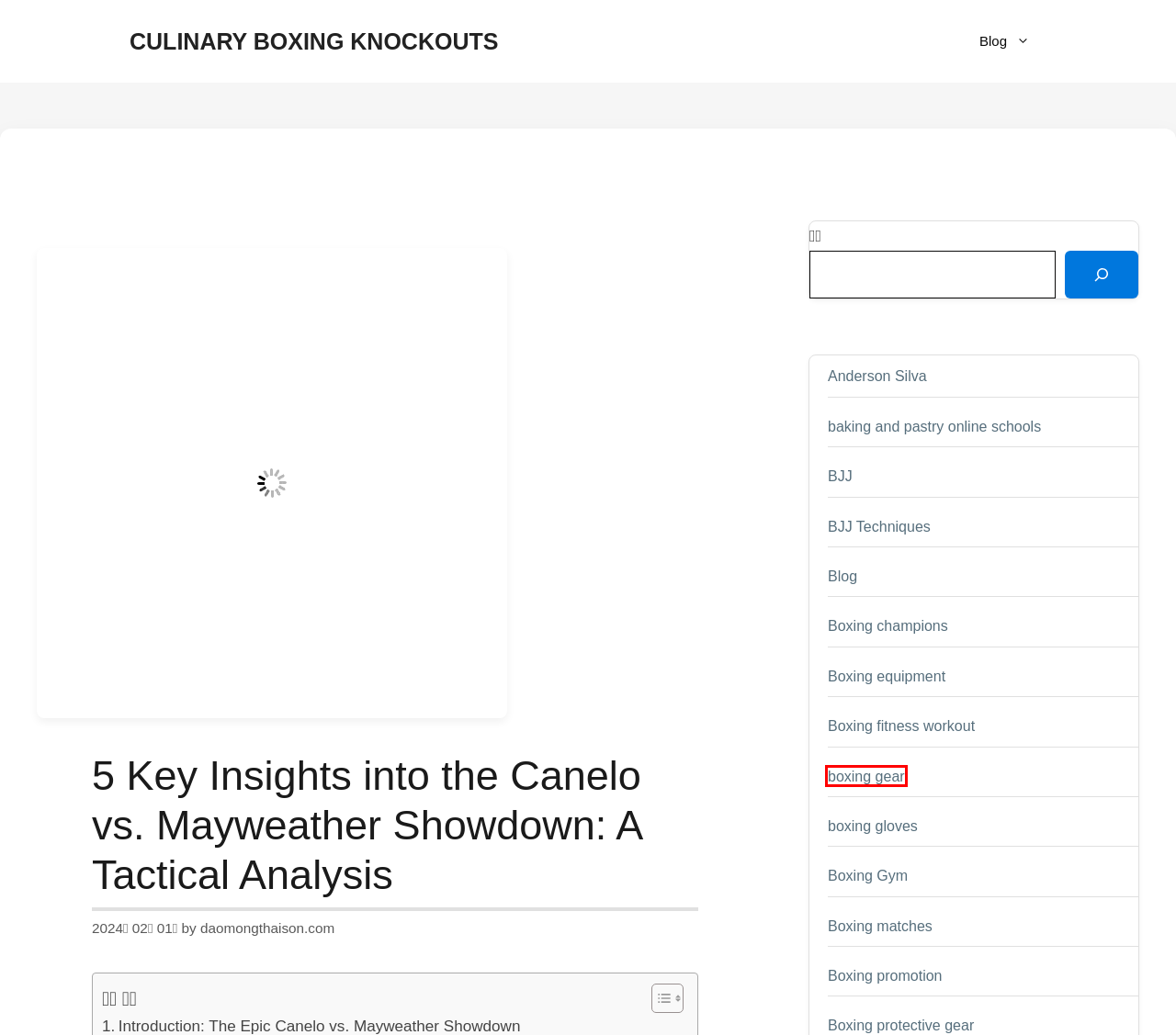Examine the screenshot of a webpage with a red bounding box around an element. Then, select the webpage description that best represents the new page after clicking the highlighted element. Here are the descriptions:
A. Blog - Culinary Boxing Knockouts
B. BJJ - Culinary Boxing Knockouts
C. Boxing Gym - Culinary Boxing Knockouts
D. baking and pastry online schools - Culinary Boxing Knockouts
E. Culinary Boxing Knockouts - Welcome to Culinary Boxing Knockouts
F. daomongthaison.com - Culinary Boxing Knockouts
G. Boxing protective gear - Culinary Boxing Knockouts
H. boxing gear - Culinary Boxing Knockouts

H